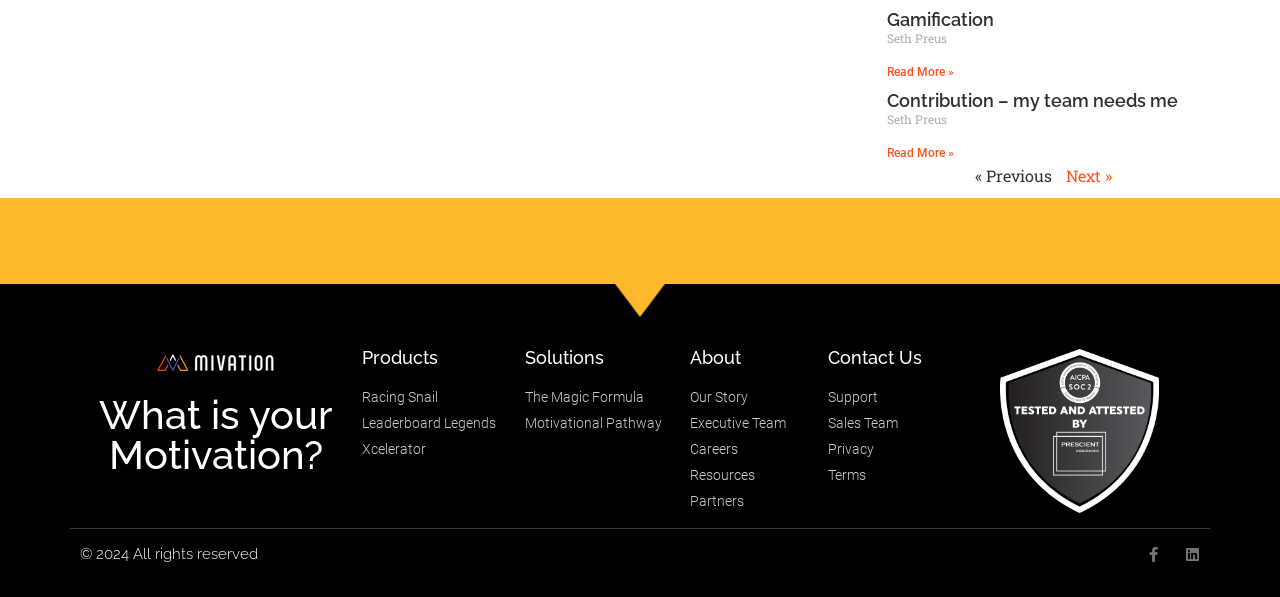Please predict the bounding box coordinates of the element's region where a click is necessary to complete the following instruction: "Go to the next page". The coordinates should be represented by four float numbers between 0 and 1, i.e., [left, top, right, bottom].

[0.833, 0.277, 0.869, 0.312]